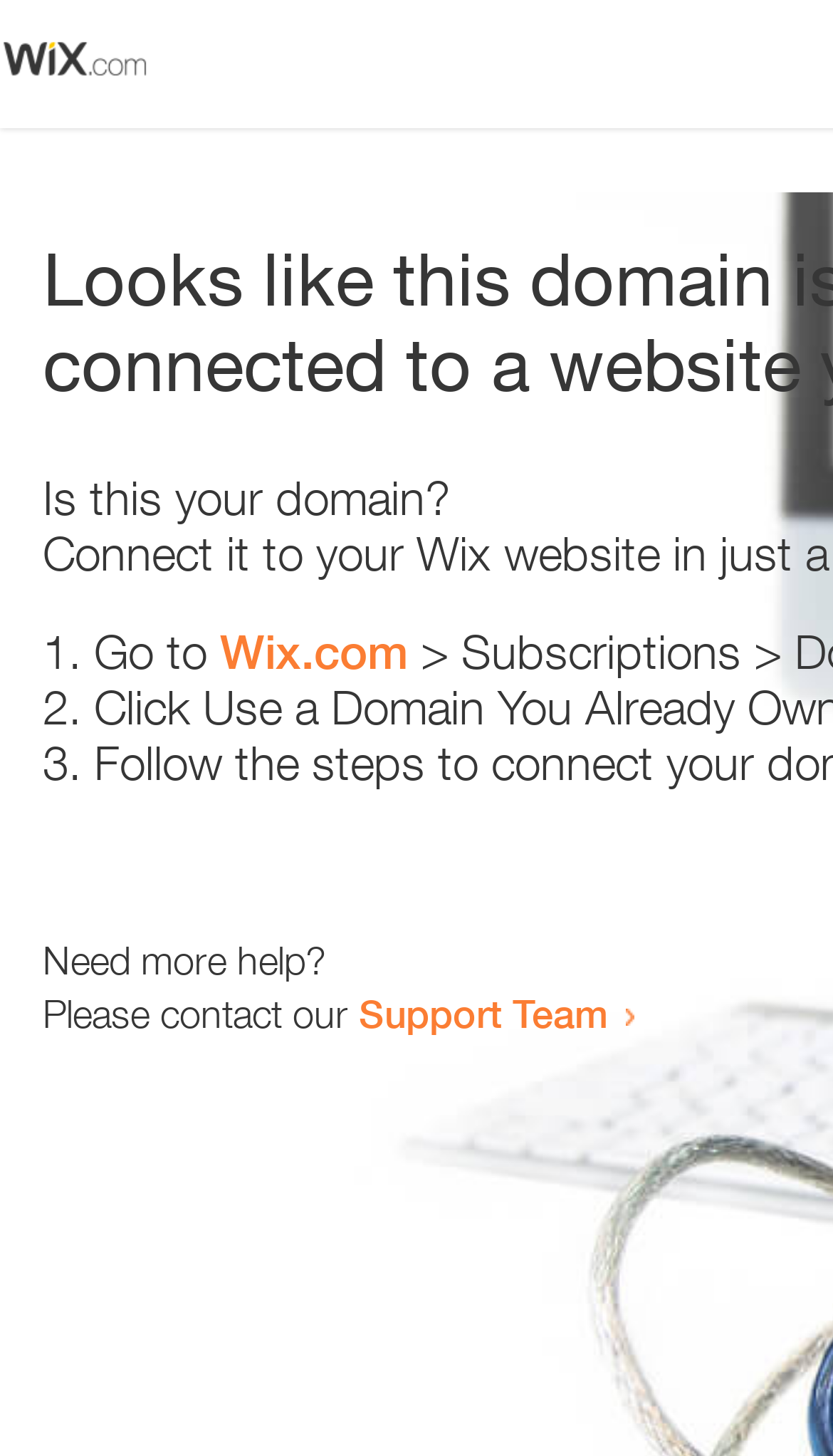Where can one get more help?
Give a one-word or short-phrase answer derived from the screenshot.

Support Team